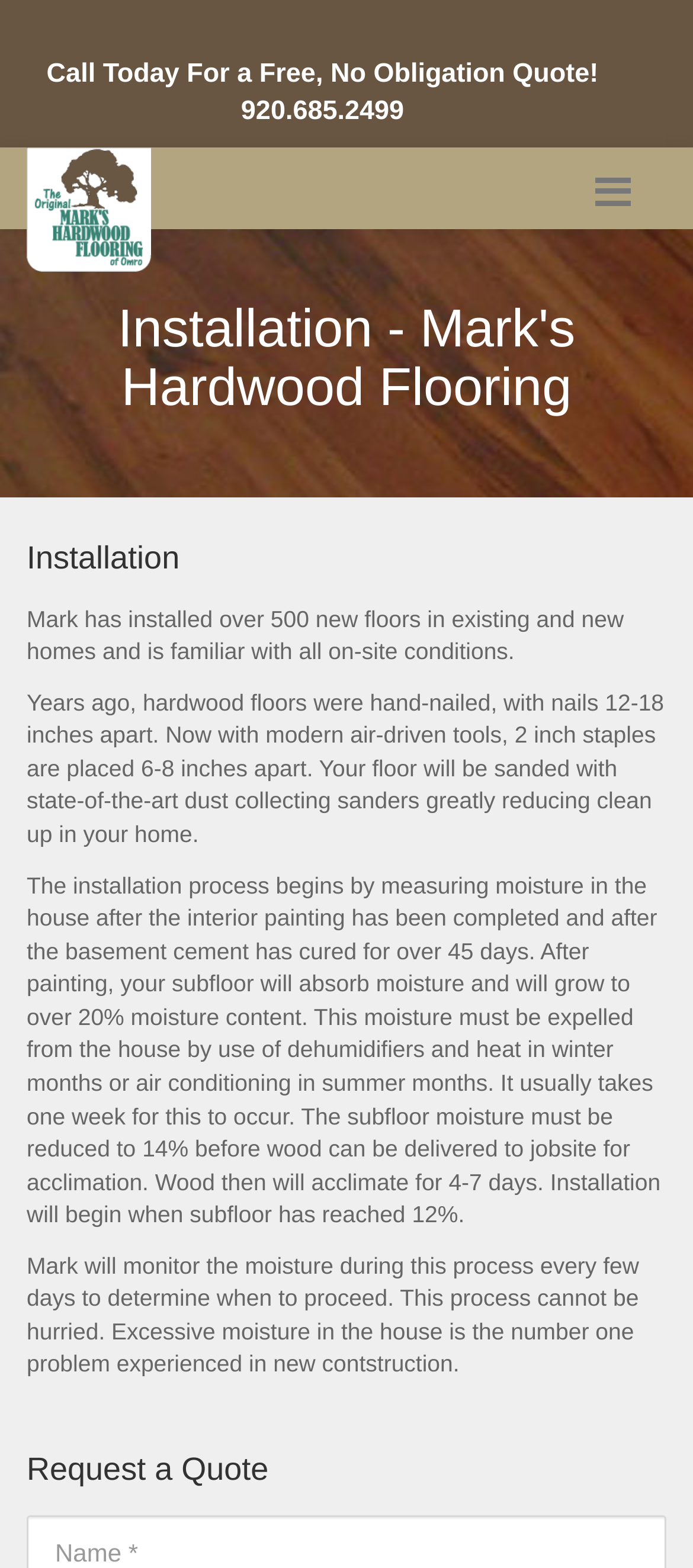Locate the primary headline on the webpage and provide its text.

Installation - Mark's Hardwood Flooring